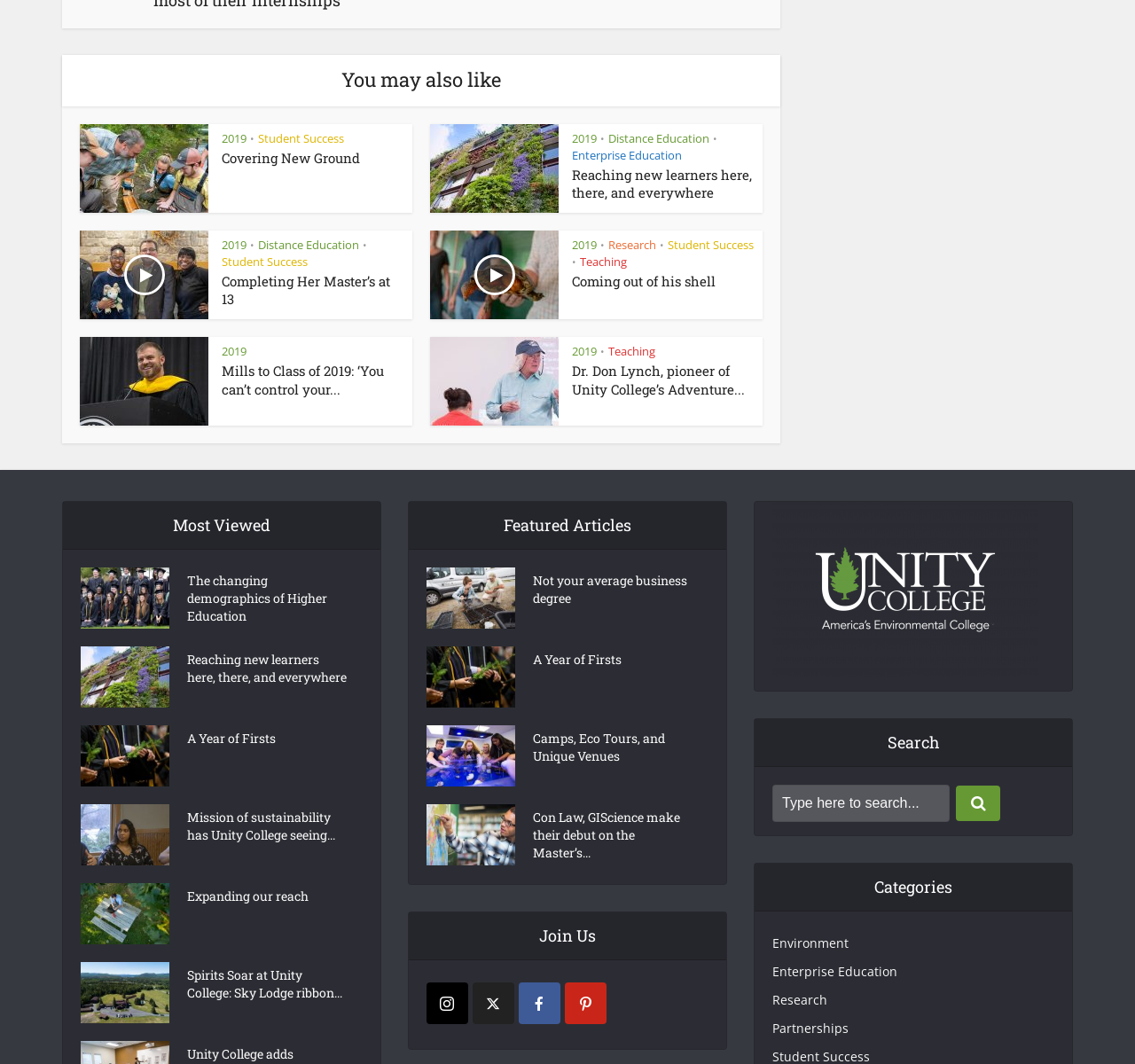What is the name of the college mentioned in the webpage?
Please use the image to deliver a detailed and complete answer.

The name of the college mentioned in the webpage is Unity College, which is evident from the various headings, links, and images throughout the webpage.